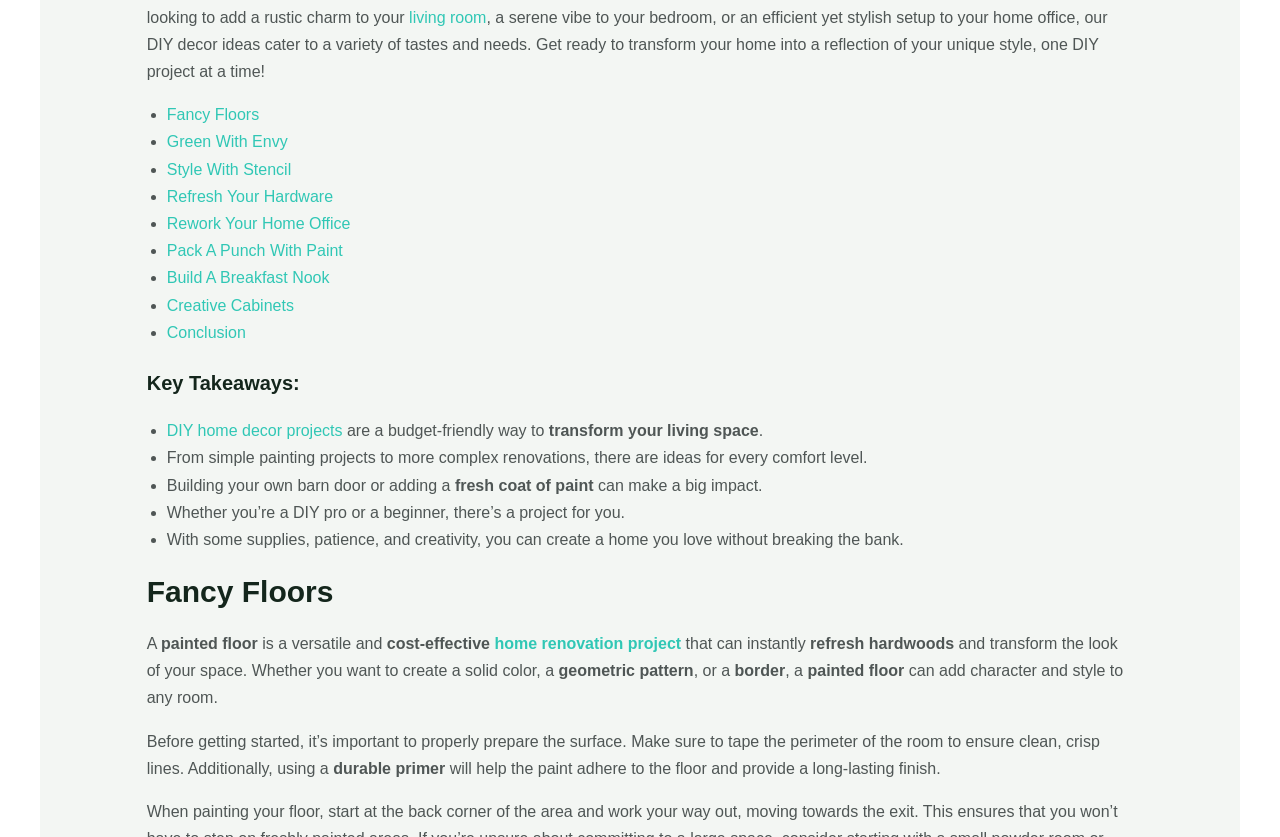What is the main topic of this webpage?
Refer to the screenshot and deliver a thorough answer to the question presented.

The webpage is about DIY home decor projects, which is evident from the links and text on the page, such as 'Fancy Floors', 'Green With Envy', and 'Style With Stencil'.